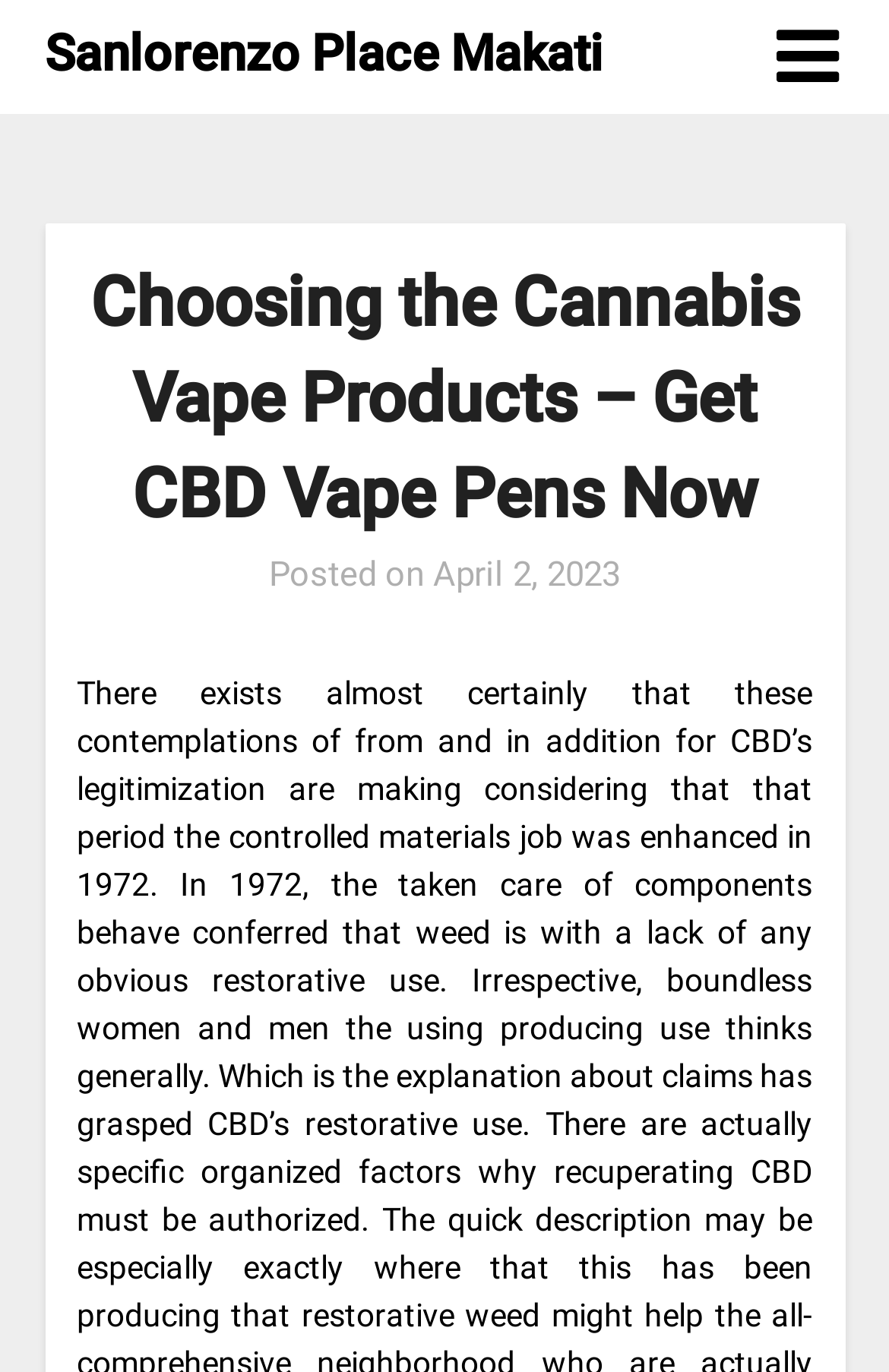Bounding box coordinates should be in the format (top-left x, top-left y, bottom-right x, bottom-right y) and all values should be floating point numbers between 0 and 1. Determine the bounding box coordinate for the UI element described as: April 2, 2023April 7, 2023

[0.487, 0.404, 0.697, 0.434]